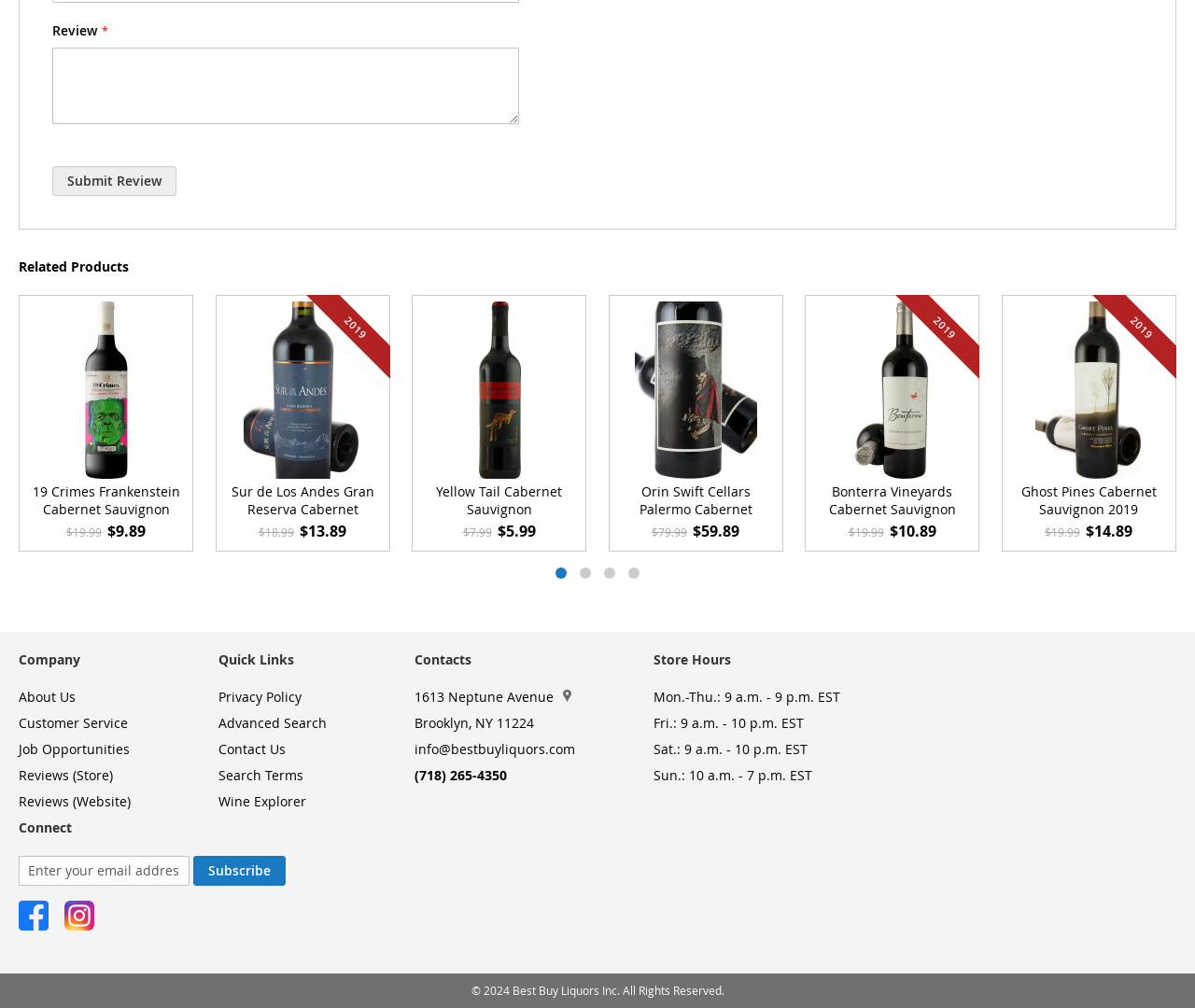Refer to the element description name="email" placeholder="Enter your email address" and identify the corresponding bounding box in the screenshot. Format the coordinates as (top-left x, top-left y, bottom-right x, bottom-right y) with values in the range of 0 to 1.

[0.016, 0.849, 0.159, 0.878]